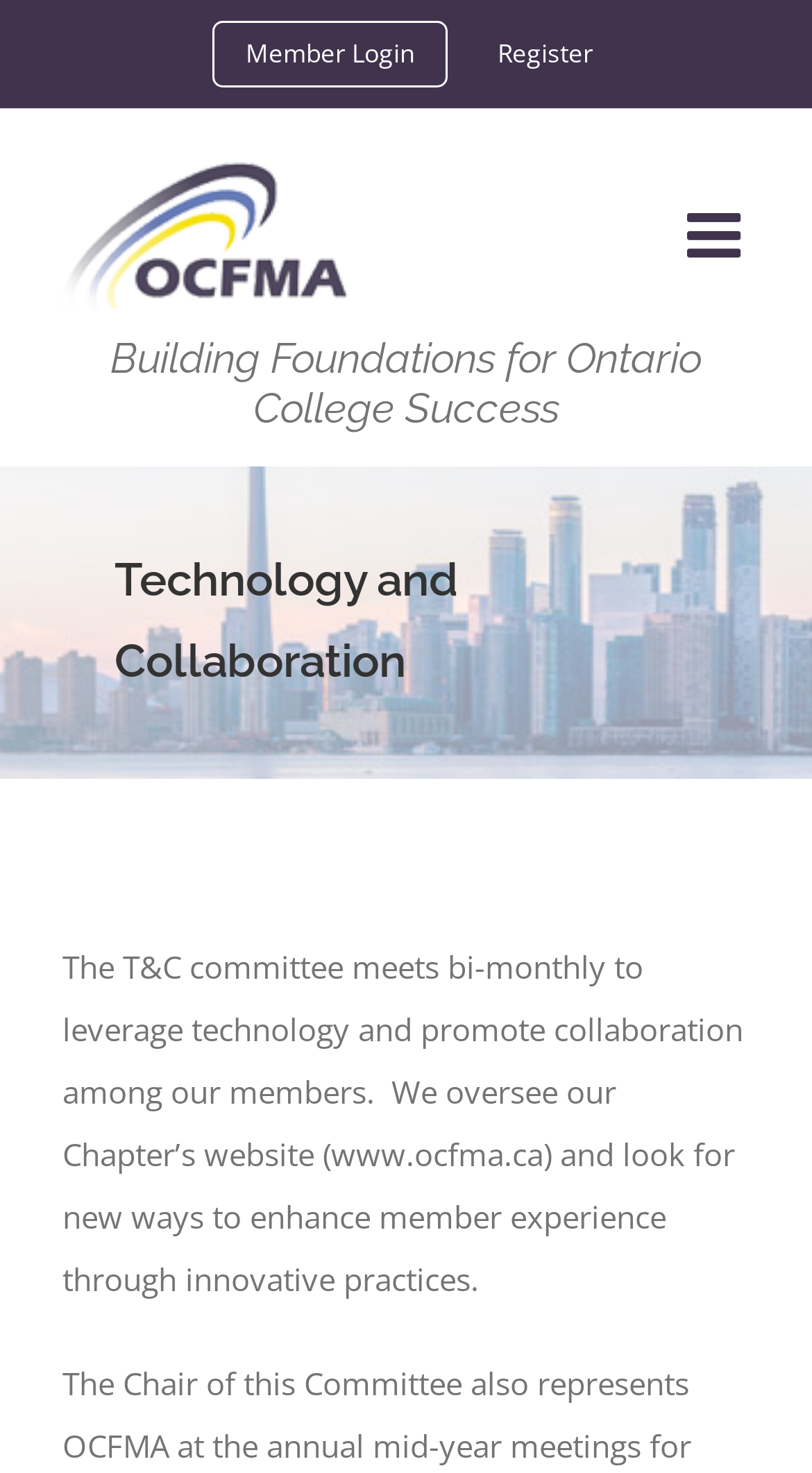What is the function of the 'Go to Top' link?
Can you offer a detailed and complete answer to this question?

The 'Go to Top' link is an icon link element with the description ' Go to Top', indicating that it is used to scroll to the top of the page when clicked.